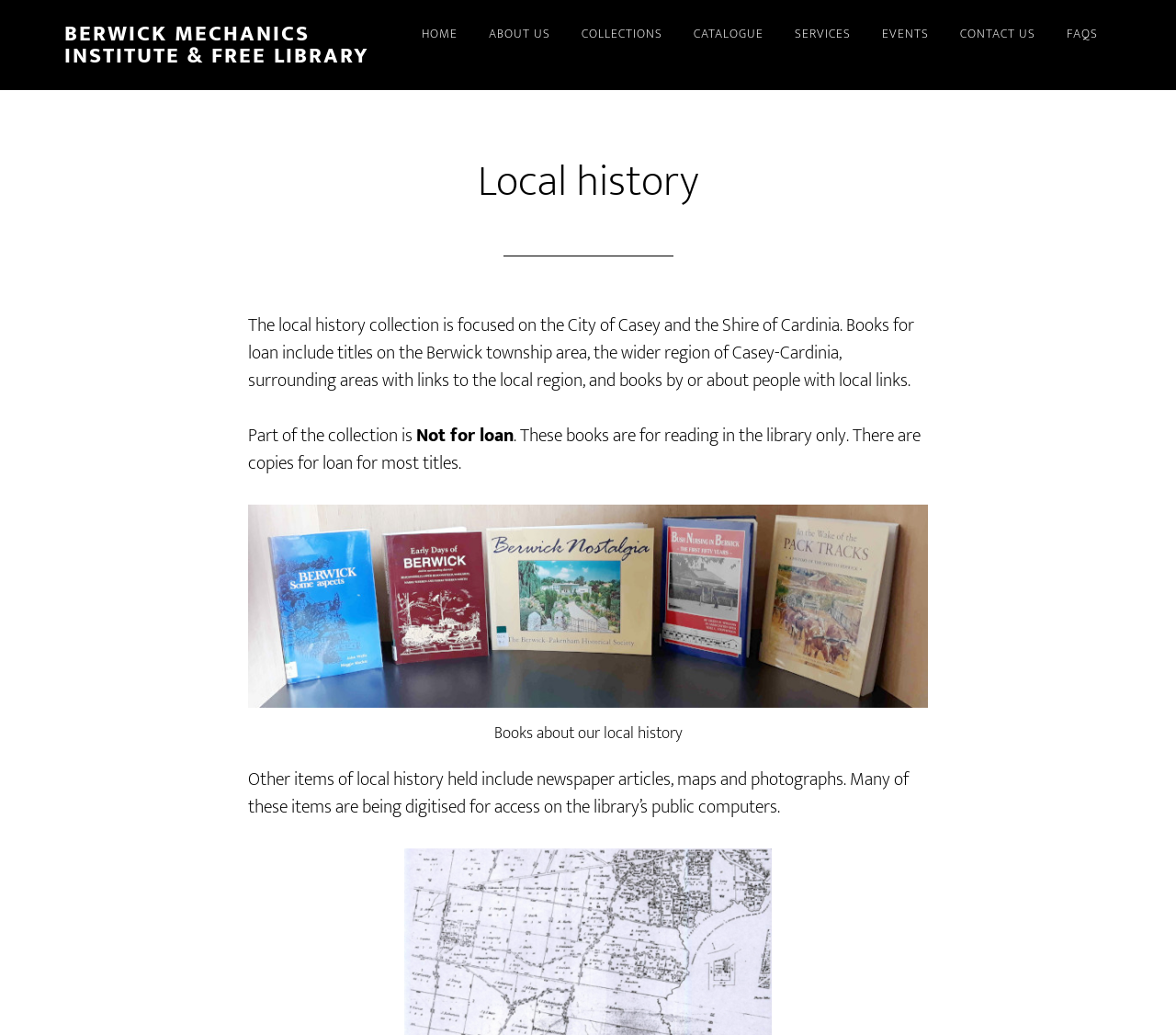Identify the bounding box coordinates for the region to click in order to carry out this instruction: "learn about local history". Provide the coordinates using four float numbers between 0 and 1, formatted as [left, top, right, bottom].

[0.211, 0.151, 0.789, 0.202]